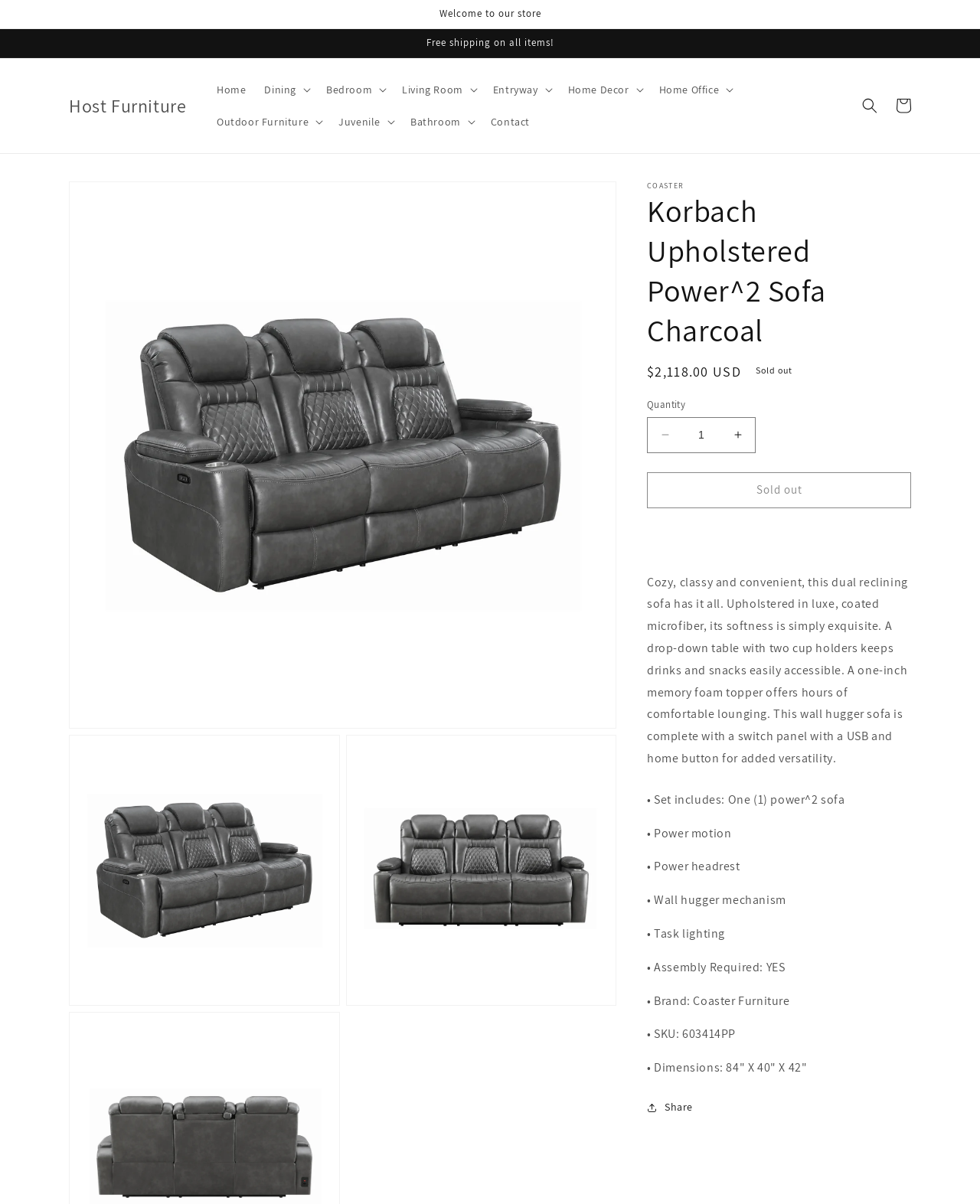What is the purpose of the drop-down table?
Analyze the image and deliver a detailed answer to the question.

I found the answer by reading the product description, which mentions that the sofa has a drop-down table with two cup holders. This implies that the purpose of the table is to keep drinks and snacks easily accessible while sitting on the sofa.